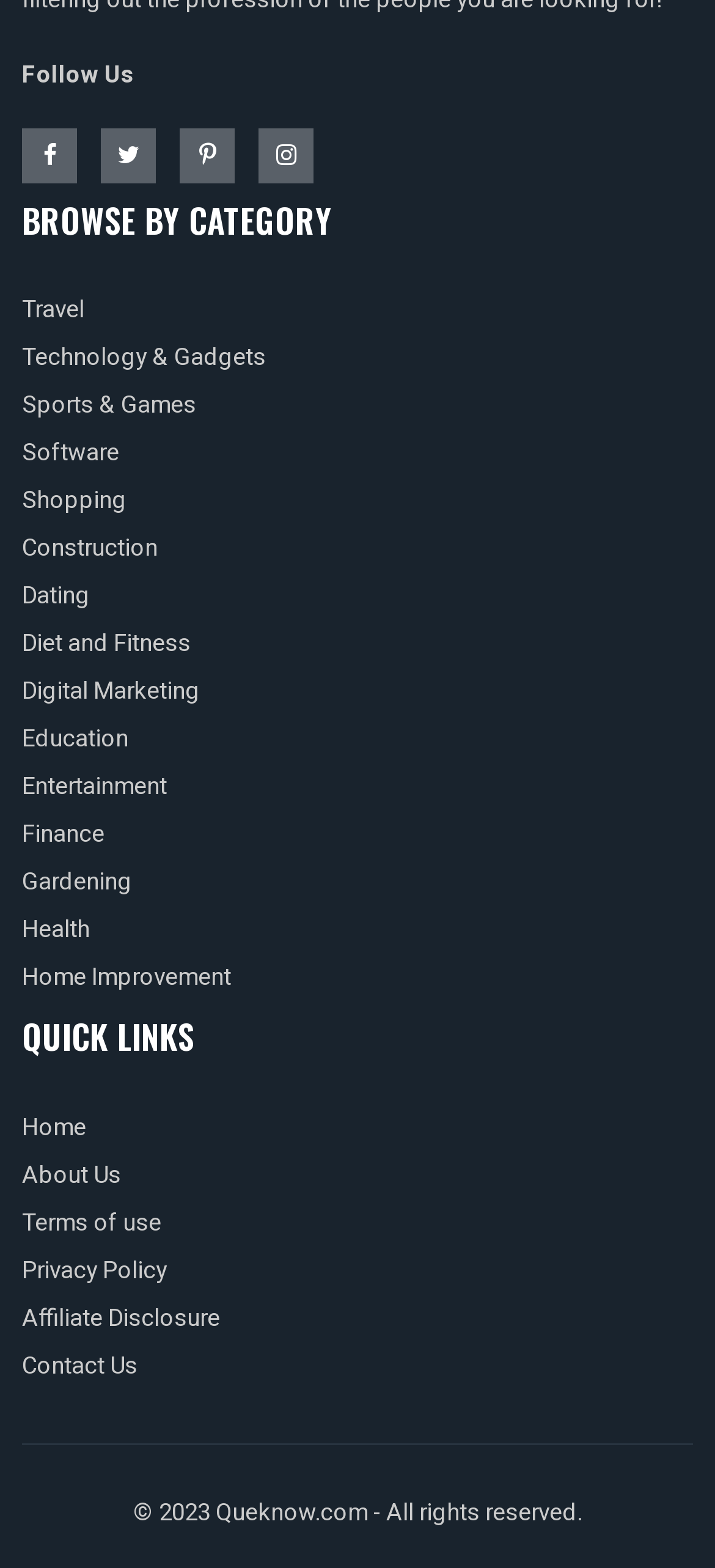Please find the bounding box coordinates of the element that needs to be clicked to perform the following instruction: "click on tickets". The bounding box coordinates should be four float numbers between 0 and 1, represented as [left, top, right, bottom].

None